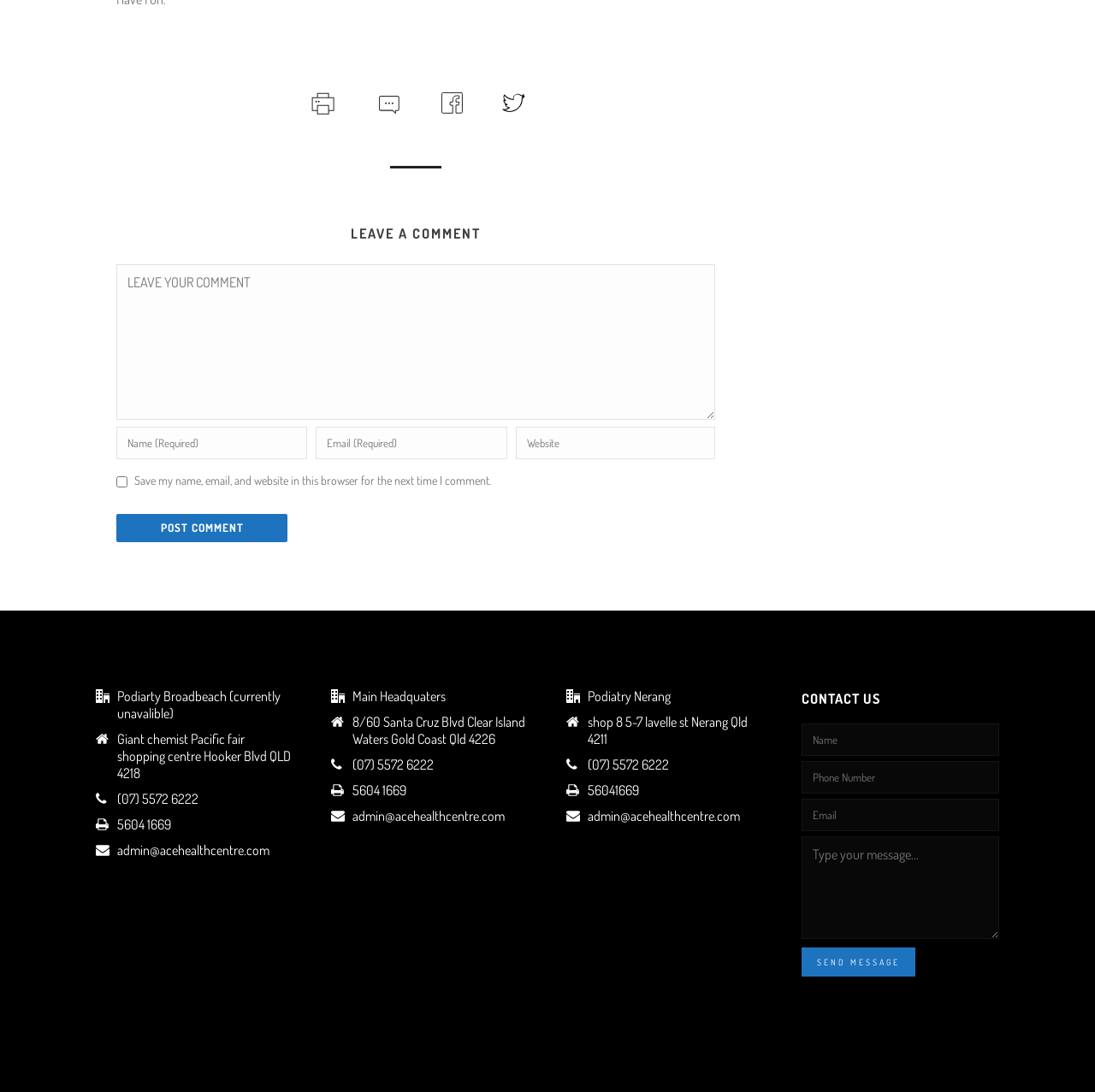What are the social media links available?
Look at the image and construct a detailed response to the question.

The social media links available are Facebook and Twitter, which can be found at the top of the webpage, represented by their respective icons.